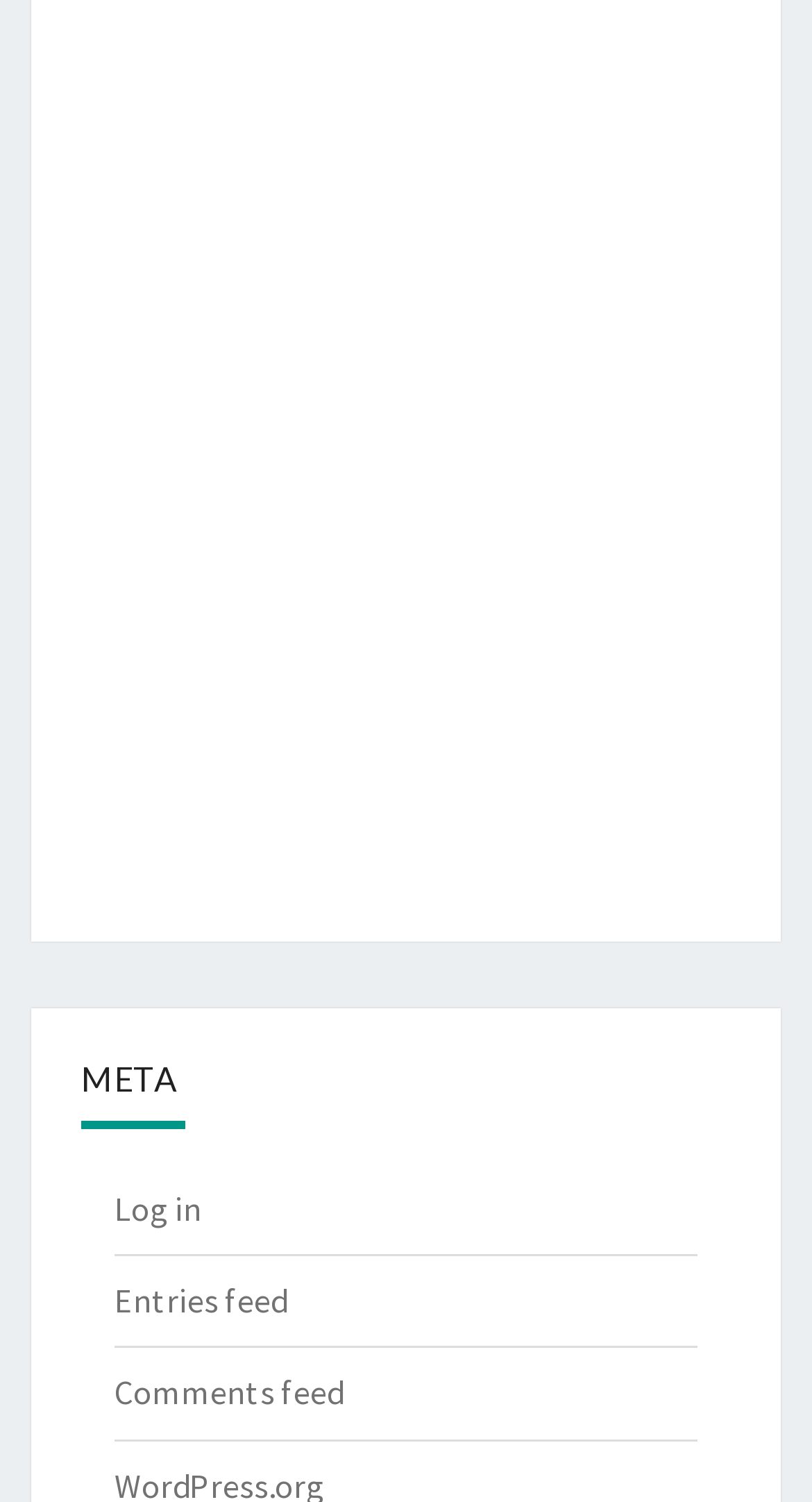Locate the bounding box coordinates of the area you need to click to fulfill this instruction: 'Explore Online Insurance'. The coordinates must be in the form of four float numbers ranging from 0 to 1: [left, top, right, bottom].

[0.114, 0.325, 0.352, 0.352]